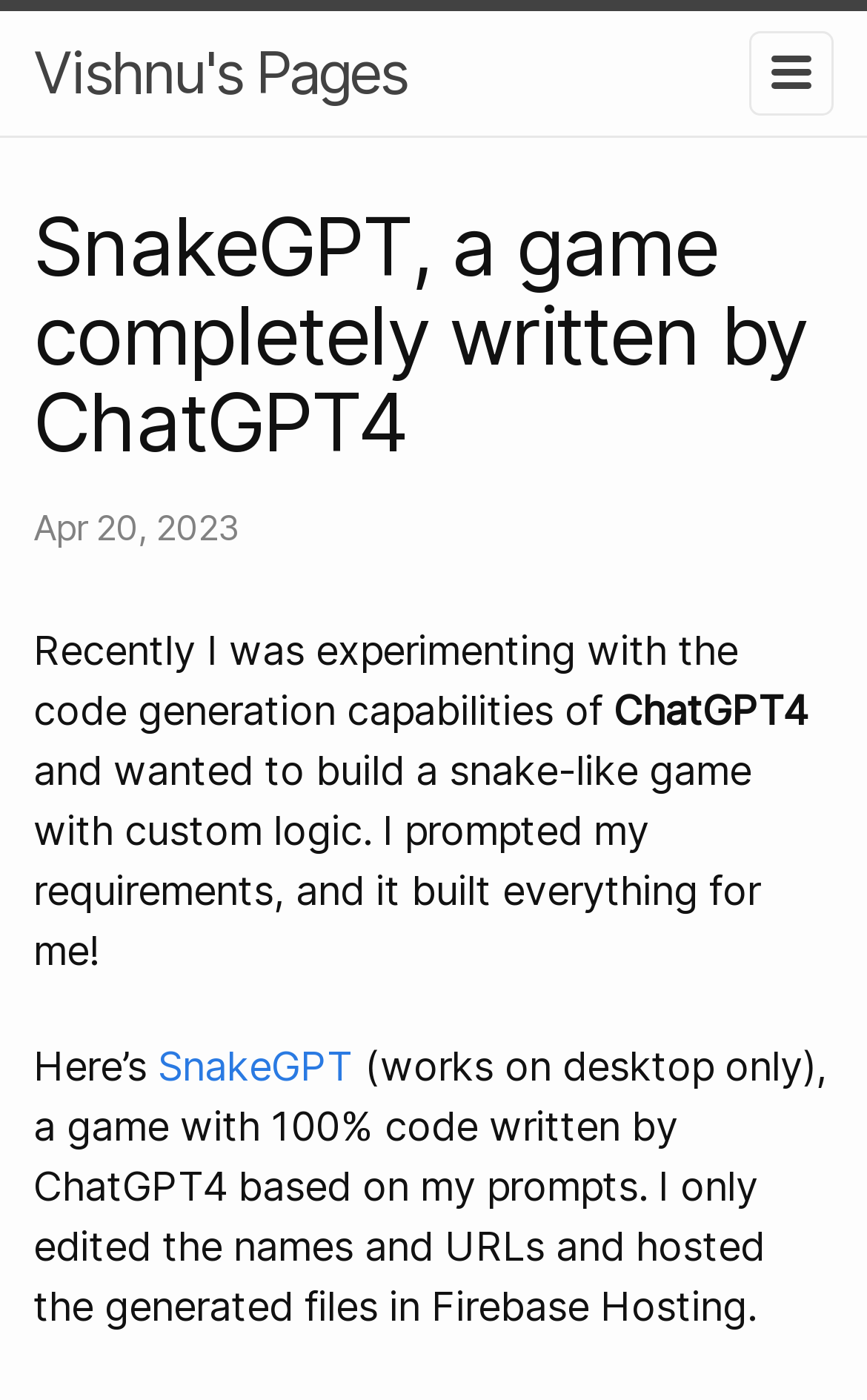Locate the bounding box of the UI element defined by this description: "Vishnu's Pages". The coordinates should be given as four float numbers between 0 and 1, formatted as [left, top, right, bottom].

[0.038, 0.008, 0.469, 0.097]